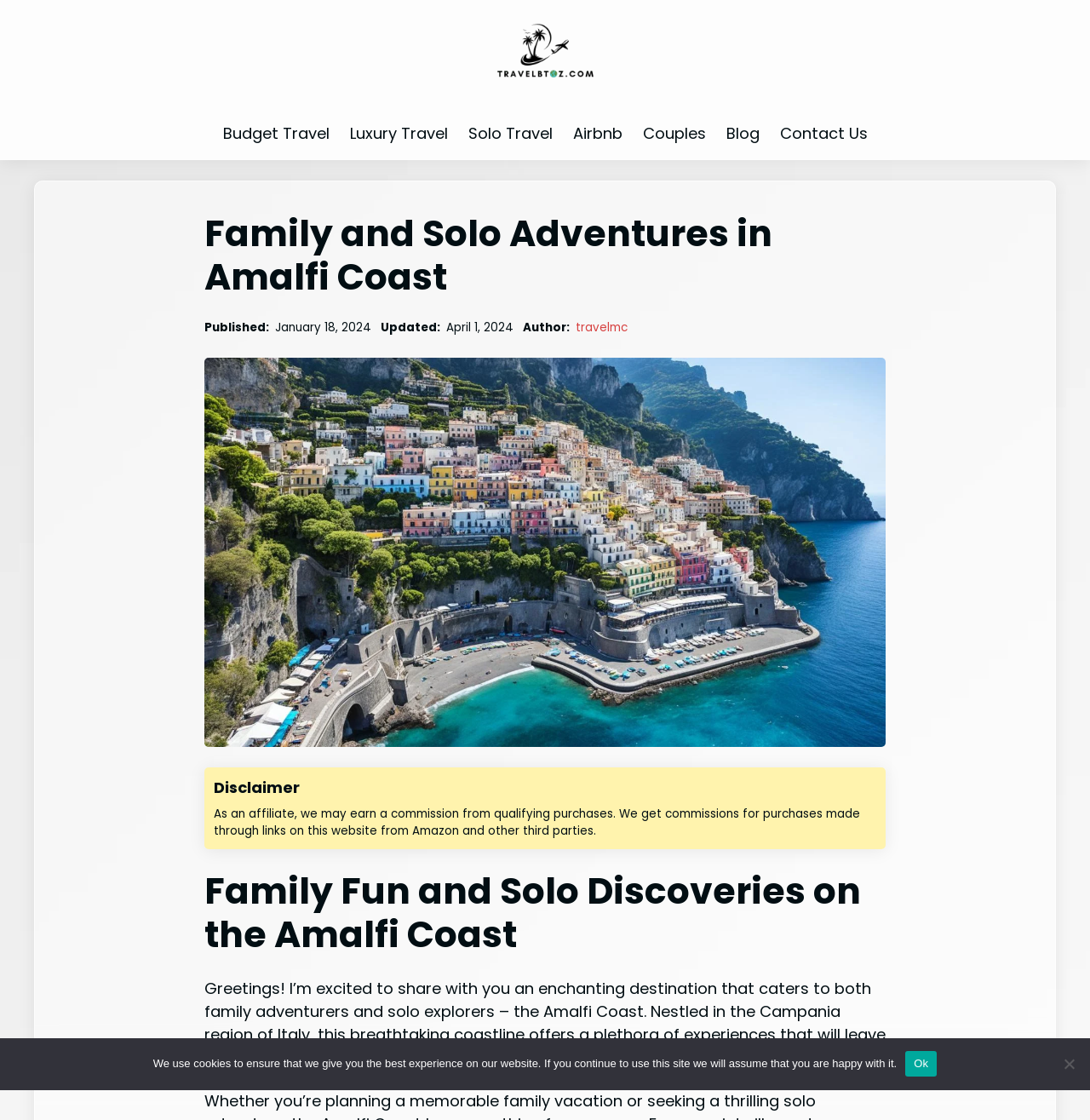Please identify the bounding box coordinates of the element that needs to be clicked to perform the following instruction: "Go to Budget Travel".

[0.204, 0.109, 0.302, 0.131]